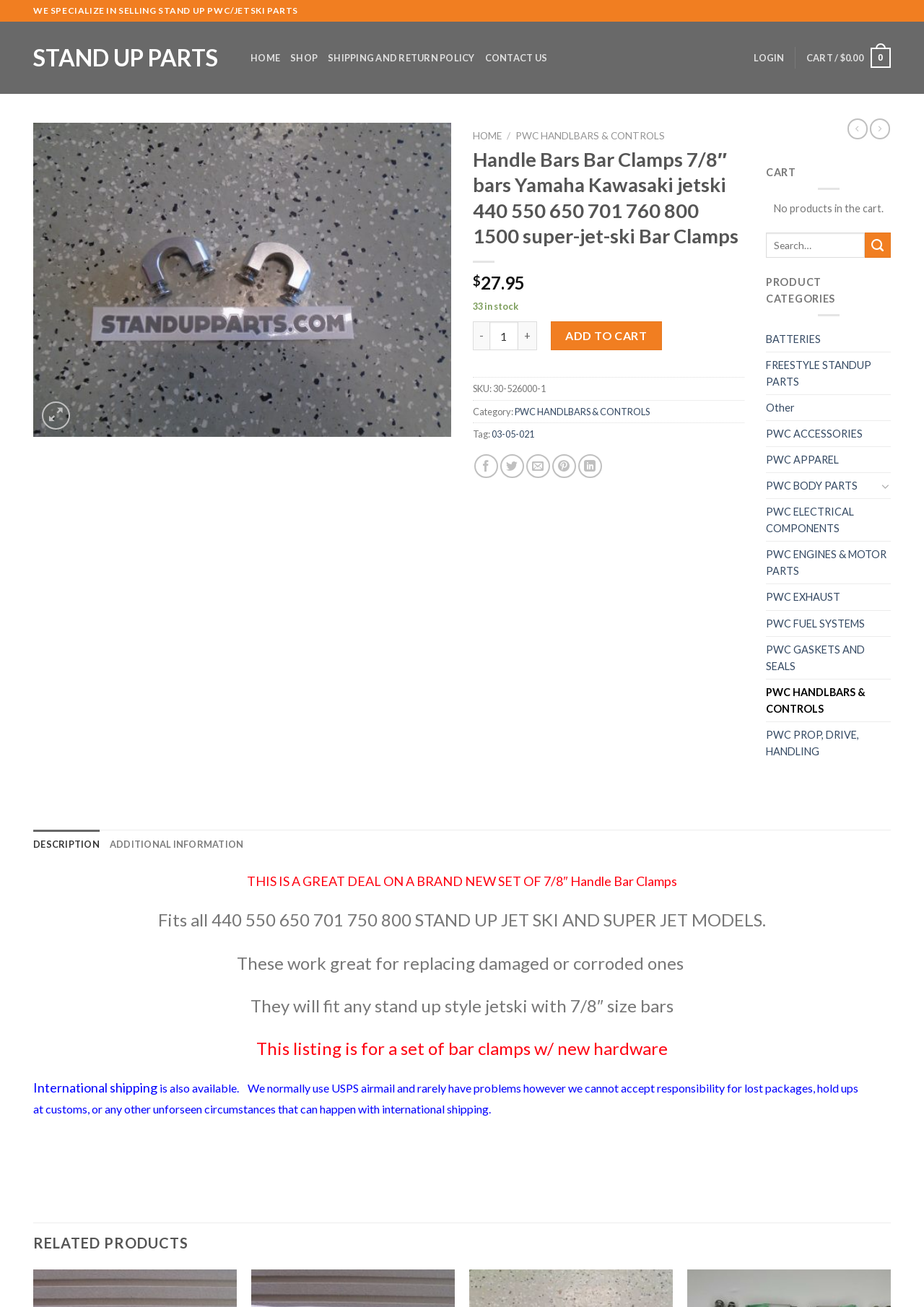Identify the bounding box coordinates for the element you need to click to achieve the following task: "Share on Facebook". Provide the bounding box coordinates as four float numbers between 0 and 1, in the form [left, top, right, bottom].

[0.513, 0.348, 0.539, 0.366]